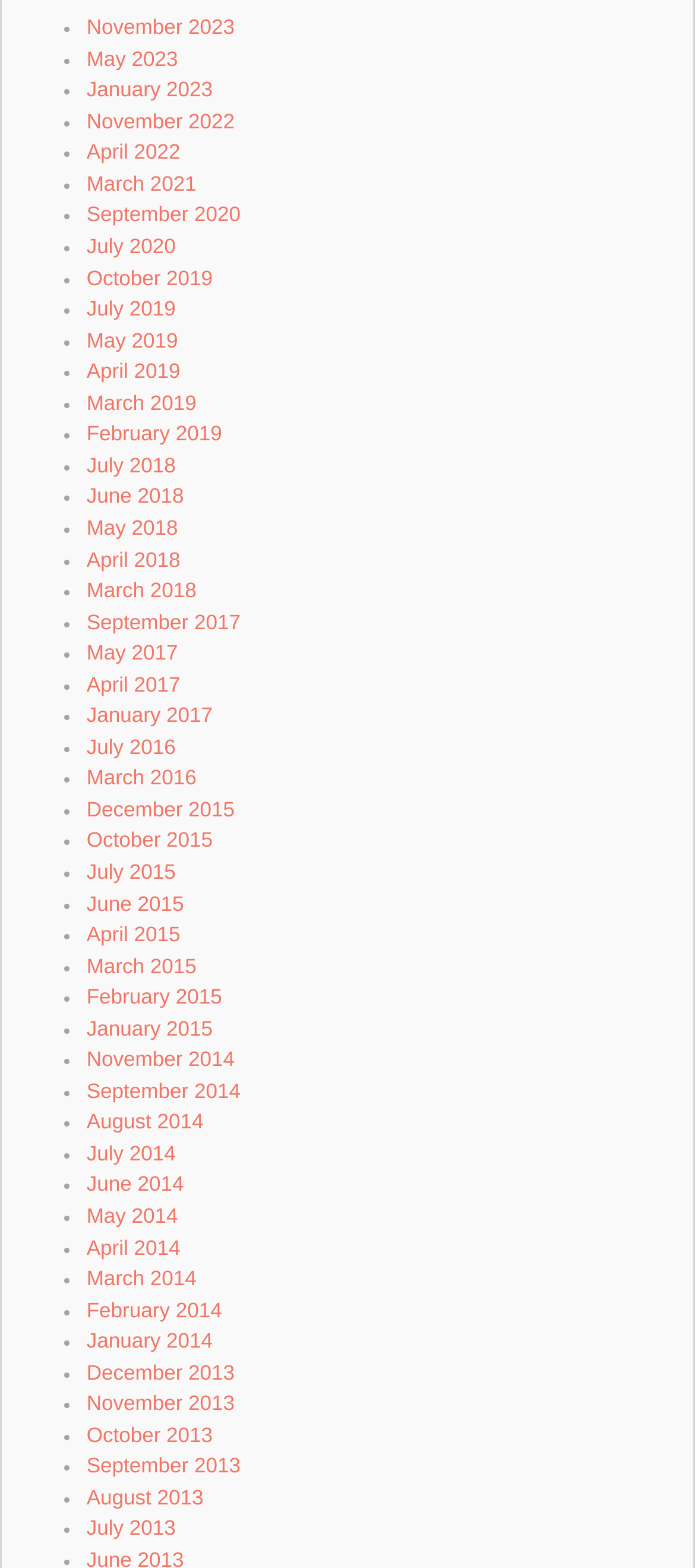Locate the coordinates of the bounding box for the clickable region that fulfills this instruction: "Read about 8 signs that a person has a sixth sense".

None